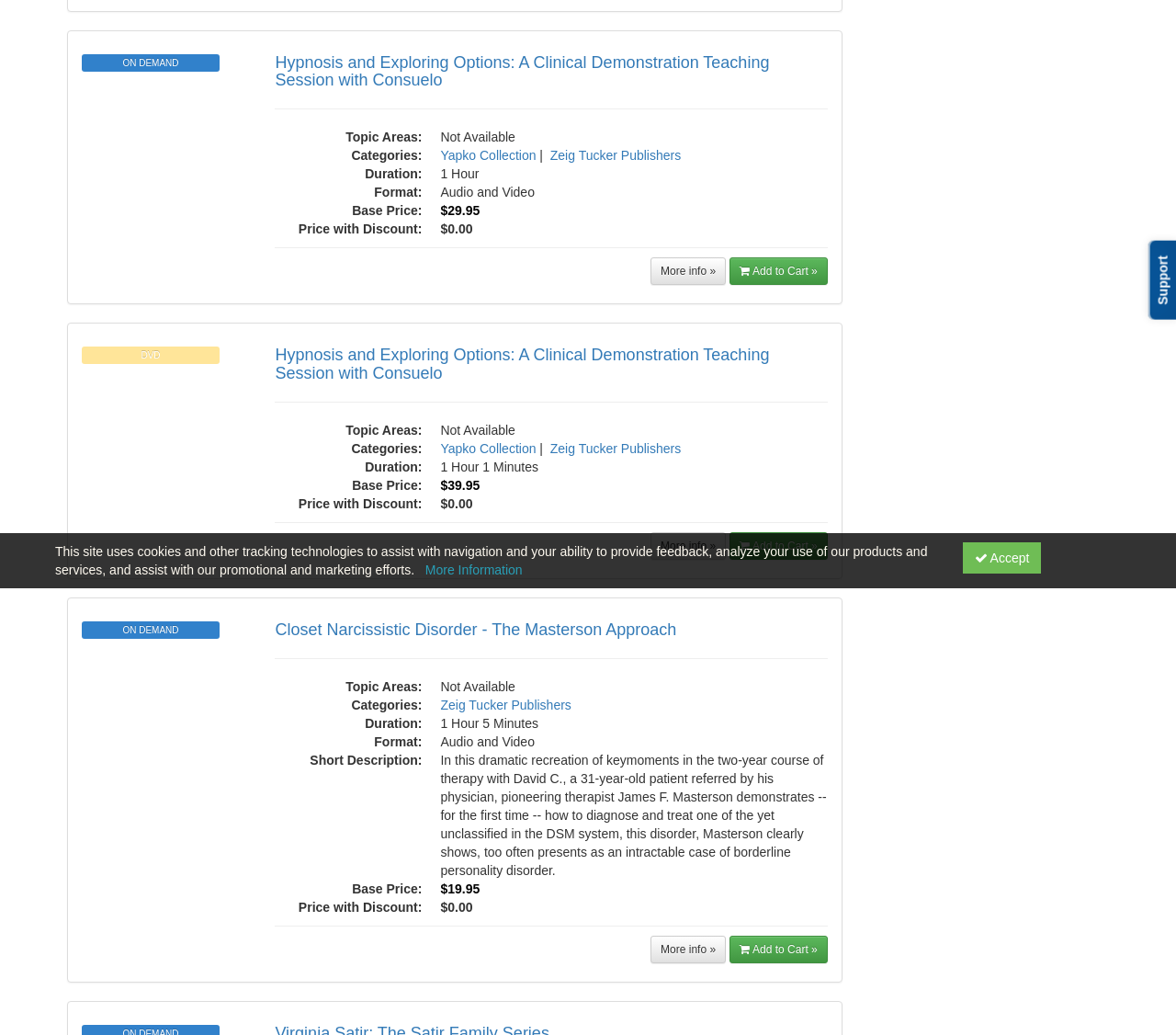Using floating point numbers between 0 and 1, provide the bounding box coordinates in the format (top-left x, top-left y, bottom-right x, bottom-right y). Locate the UI element described here: Add to Cart »

[0.62, 0.904, 0.704, 0.93]